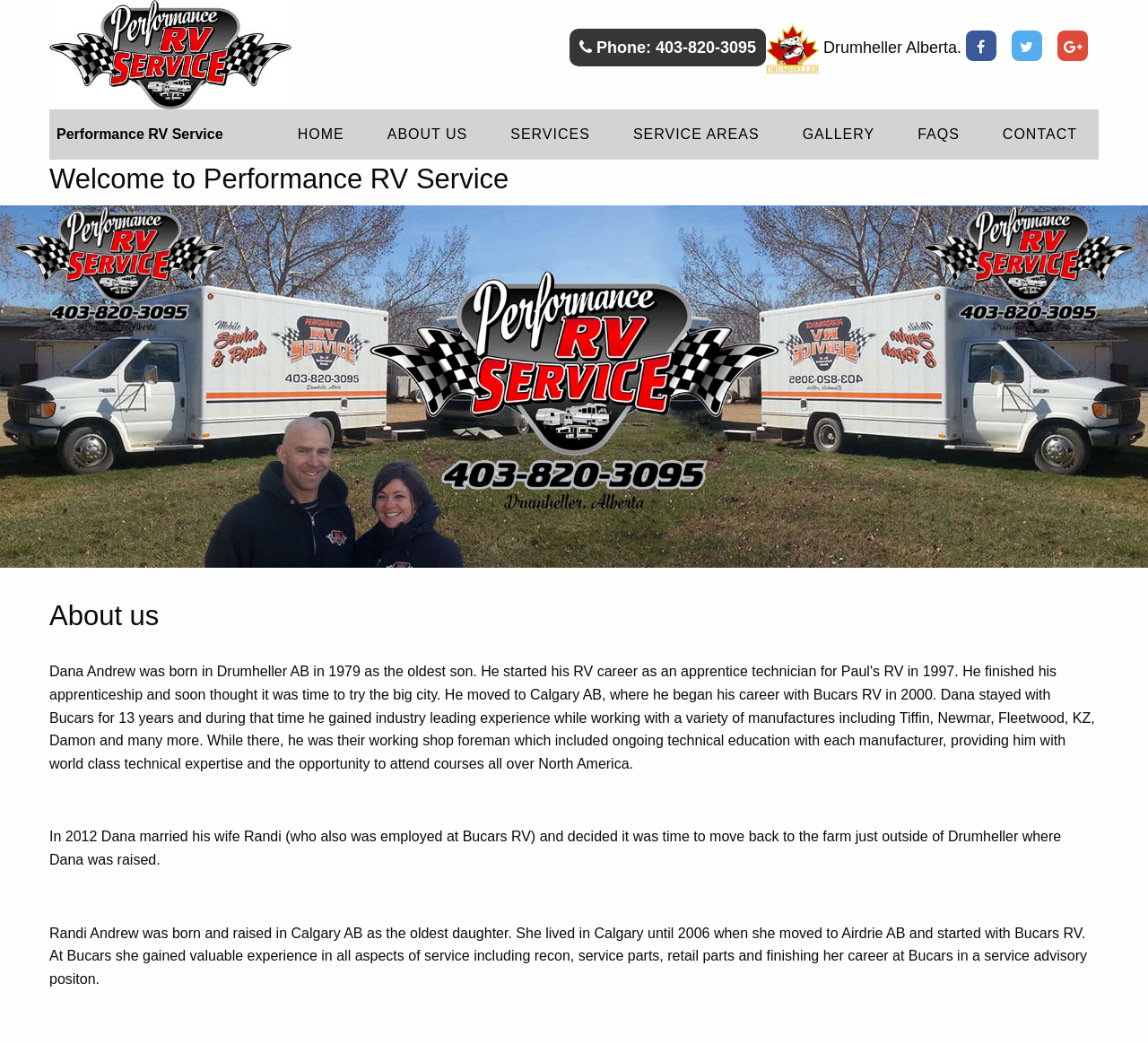What is the previous work experience of Randi Andrew?
Provide a one-word or short-phrase answer based on the image.

Bucars RV